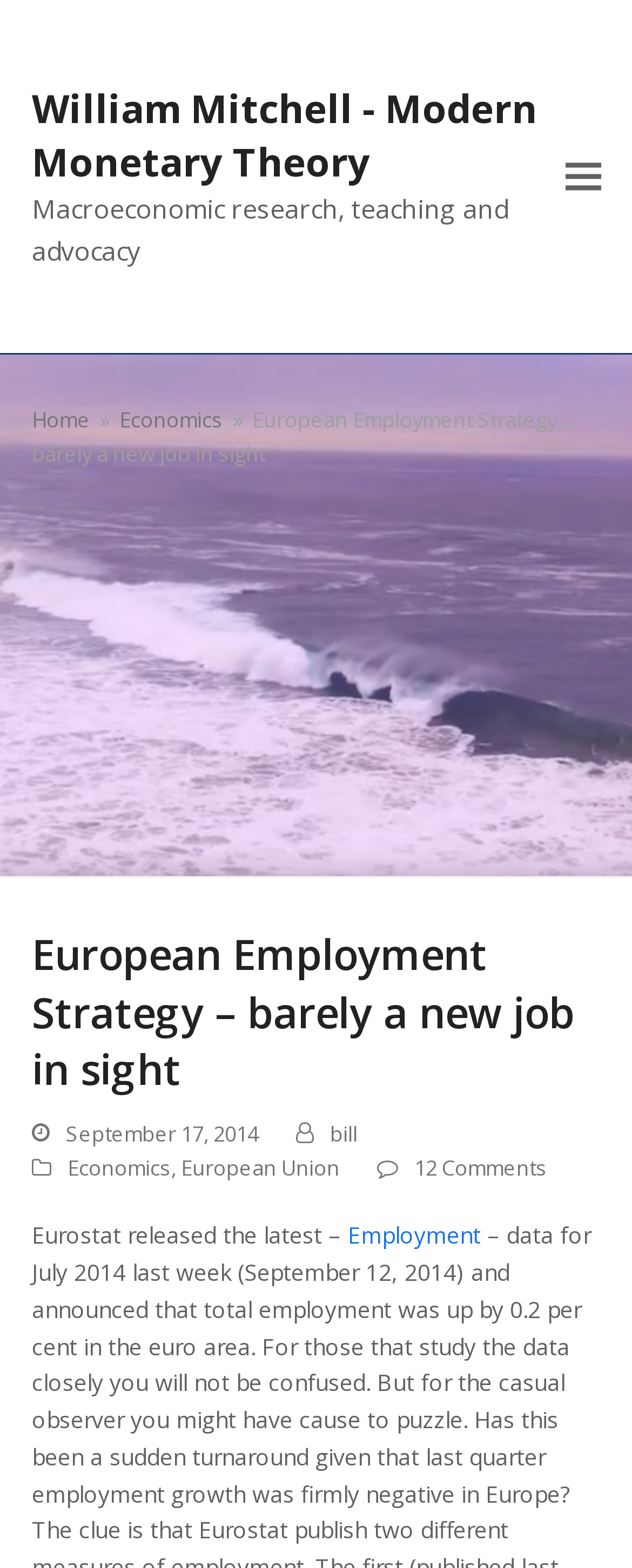Describe all the significant parts and information present on the webpage.

The webpage is about European Employment Strategy, with a focus on macroeconomic research, teaching, and advocacy. At the top, there is a layout table with a link to "William Mitchell - Modern Monetary Theory" on the left and a "Toggle mobile menu" button on the right. Below this, there is a static text describing the website's purpose.

The main content is divided into sections, with a navigation menu on the left indicating the current location, "You are here:". The navigation menu has links to "Home", "Economics", and the current page, "European Employment Strategy – barely a new job in sight". 

Below the navigation menu, there is a heading with the same title as the webpage, "European Employment Strategy – barely a new job in sight". Following this, there is a timestamp indicating the publication date, "September 17, 2014". 

The main article starts with a mention of Eurostat releasing the latest employment data, and there are links to related topics, such as "bill", "Economics", and "European Union". The article continues below, with a link to "12 Comments" at the bottom right. There are no images on the page.